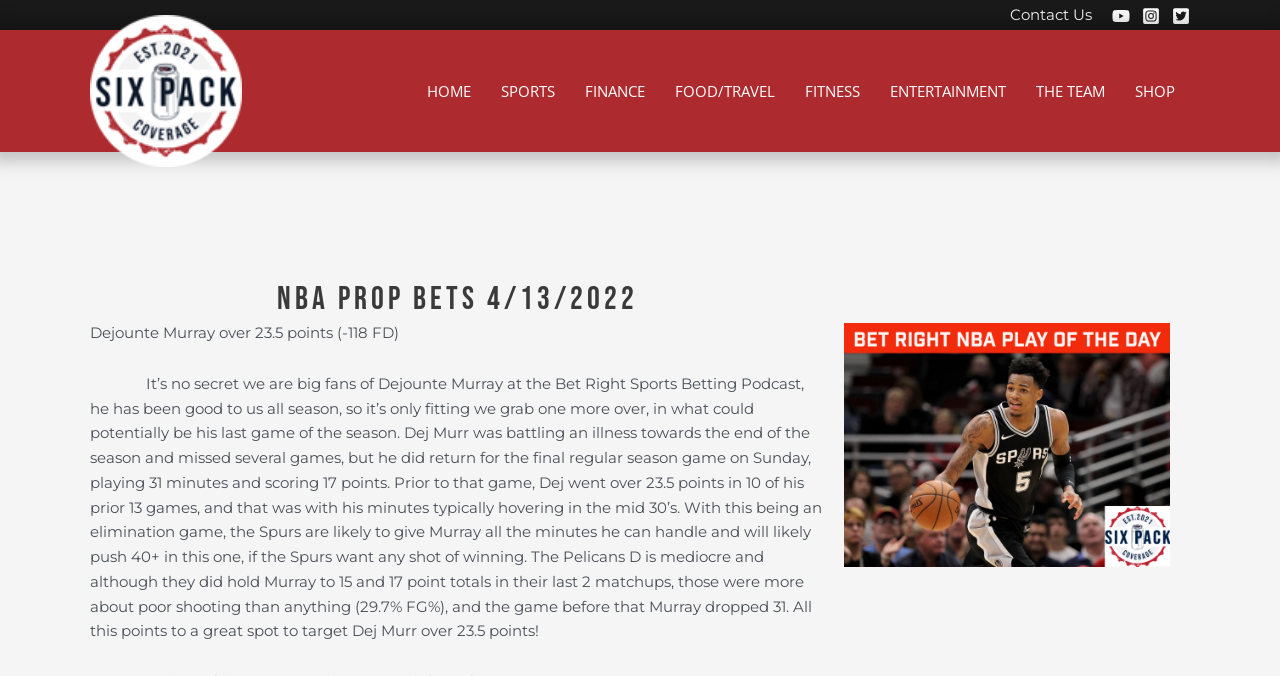Identify the bounding box coordinates of the region I need to click to complete this instruction: "Check other sports".

None